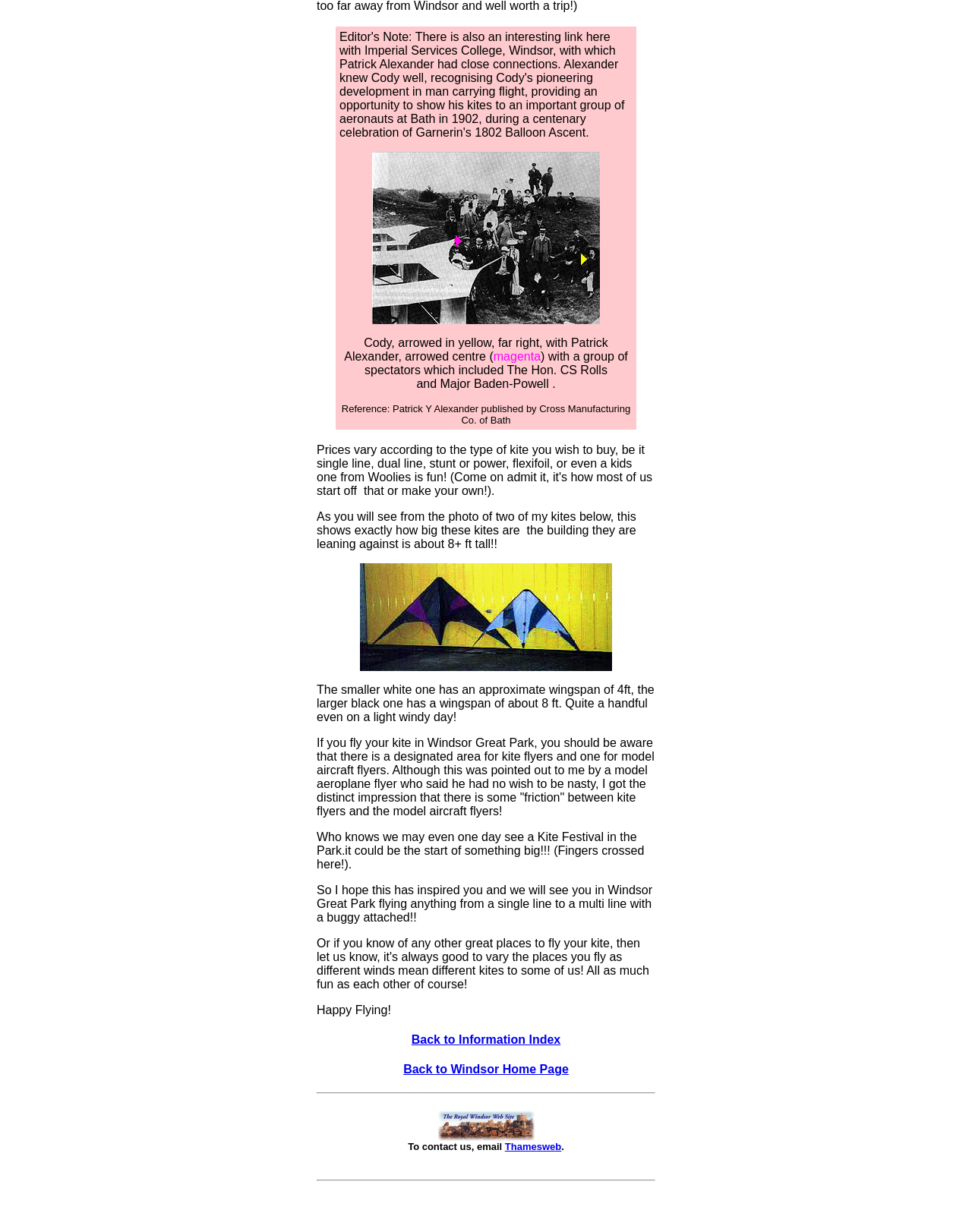Reply to the question with a single word or phrase:
What is the approximate wingspan of the larger black kite?

8 ft